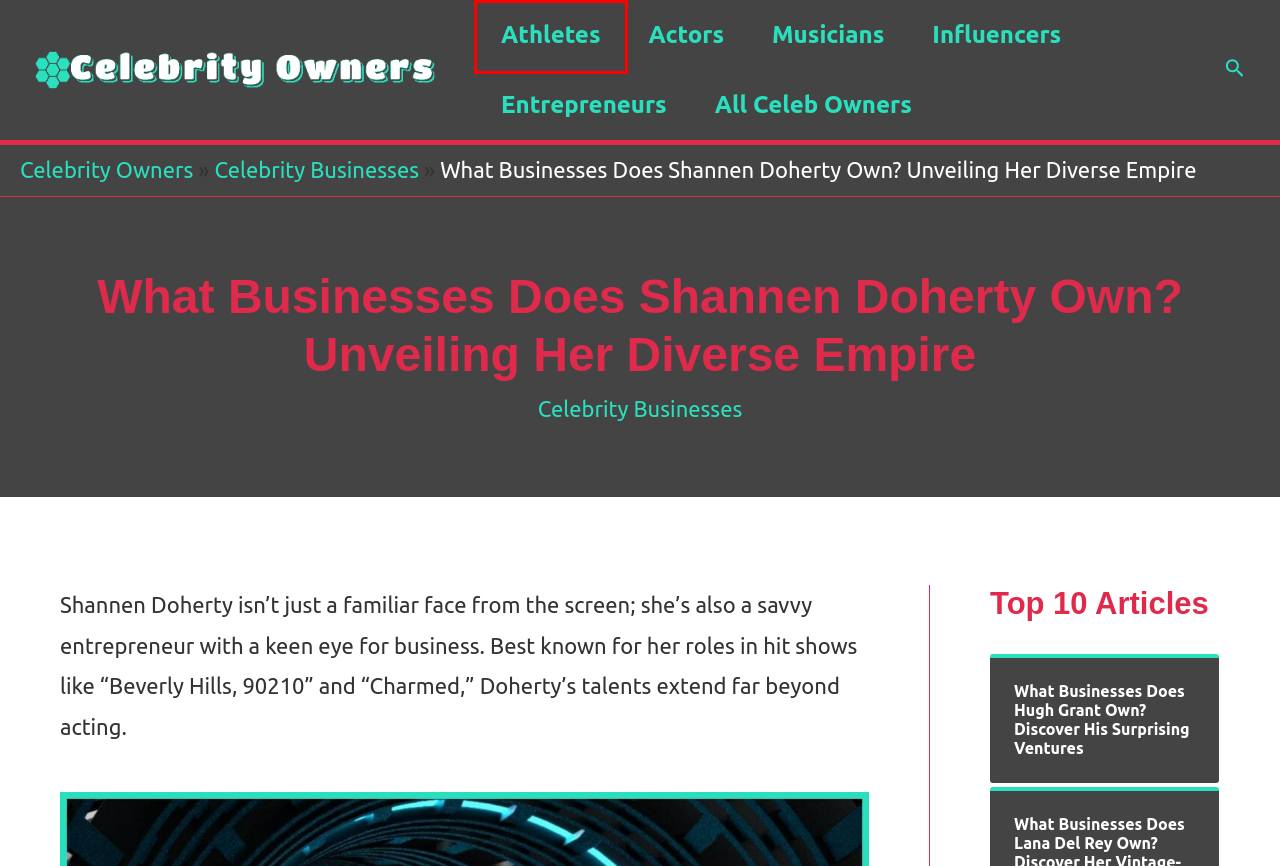Review the screenshot of a webpage that includes a red bounding box. Choose the most suitable webpage description that matches the new webpage after clicking the element within the red bounding box. Here are the candidates:
A. Celebrity Businesses Archives
B. Musicians Archives
C. Celebrity Owners - Businesses Owned By Celebrities
D. Athletes Archives
E. Influencers Archives
F. Actors Archives
G. What Businesses Does Hugh Grant Own? Discover His Surprising Ventures
H. Entrepreneurs Archives

D